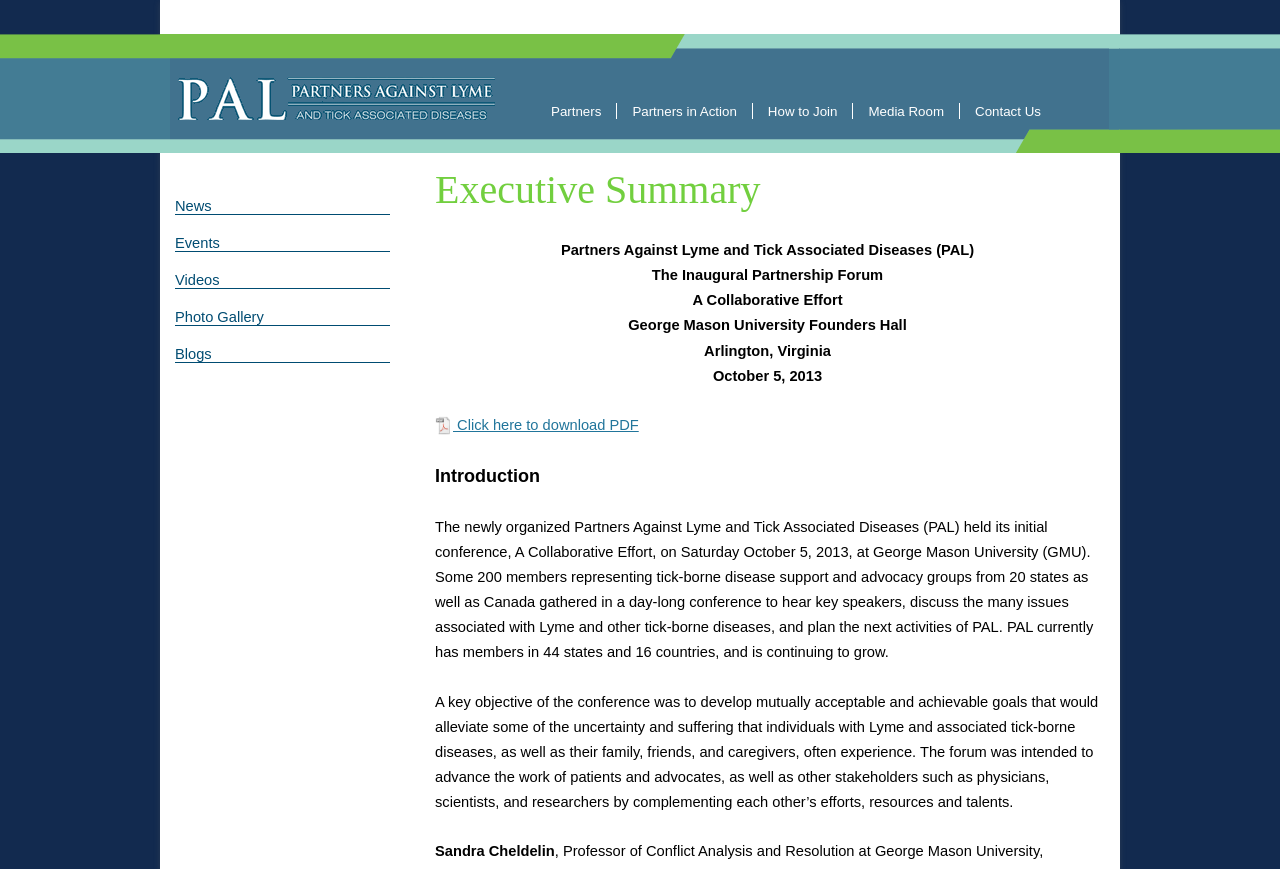Bounding box coordinates are specified in the format (top-left x, top-left y, bottom-right x, bottom-right y). All values are floating point numbers bounded between 0 and 1. Please provide the bounding box coordinate of the region this sentence describes: Click here to download PDF

[0.34, 0.48, 0.499, 0.498]